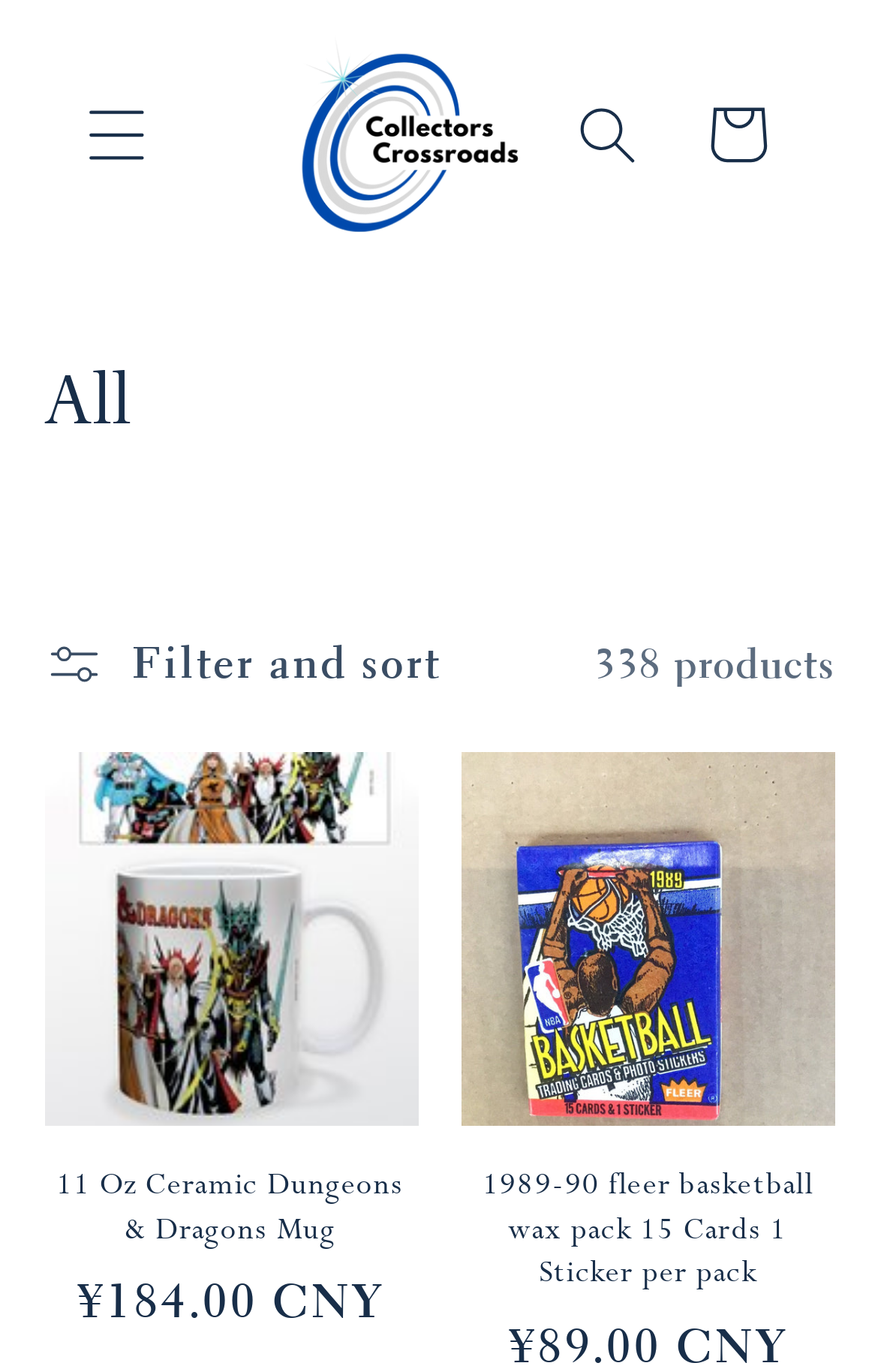Respond with a single word or phrase to the following question:
How many products are currently displayed on this page?

338